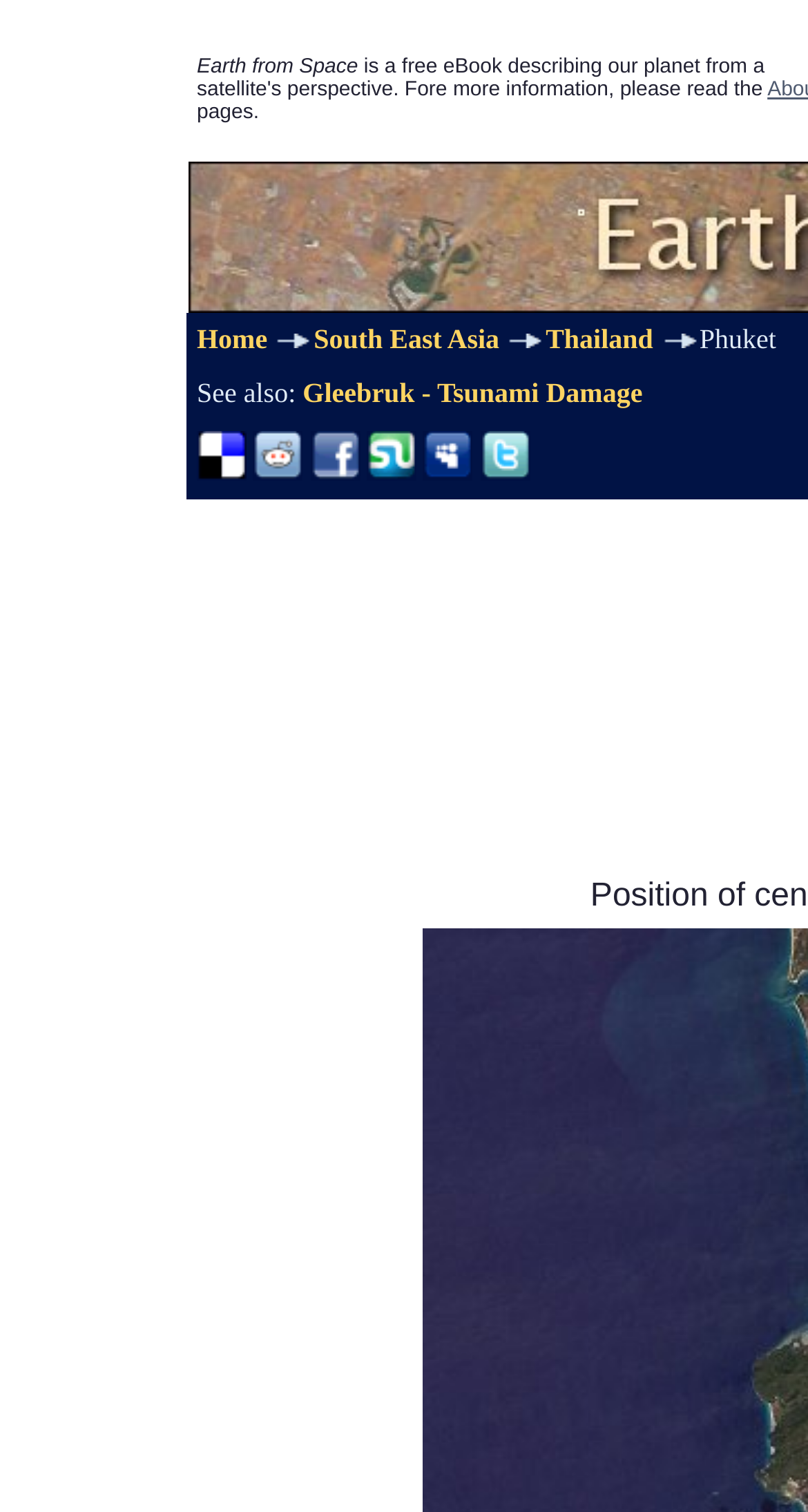Find and indicate the bounding box coordinates of the region you should select to follow the given instruction: "check Gleebruk - Tsunami Damage".

[0.375, 0.249, 0.795, 0.27]